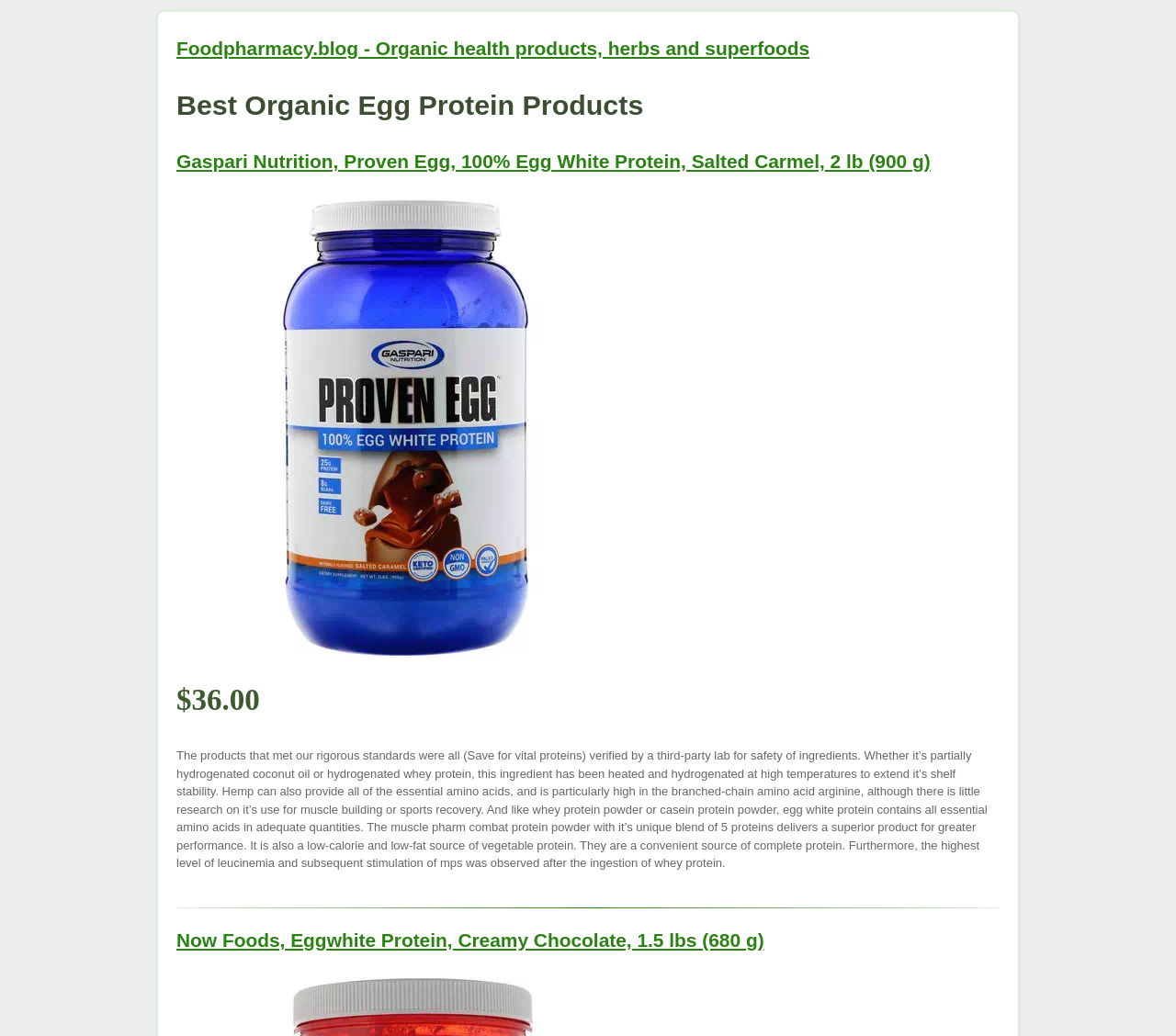Respond with a single word or phrase to the following question: How many products are listed on this webpage?

2